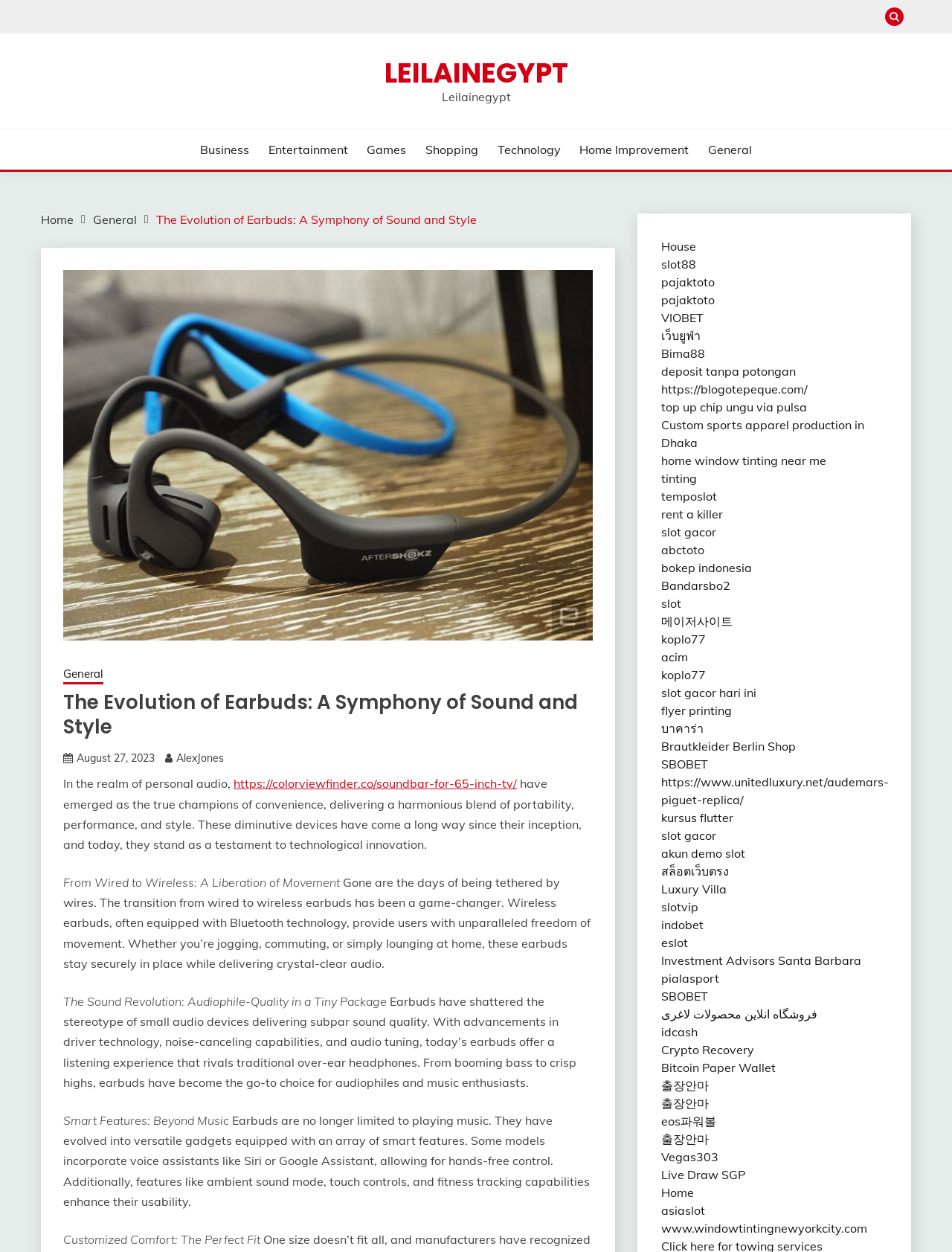Please determine the main heading text of this webpage.

The Evolution of Earbuds: A Symphony of Sound and Style